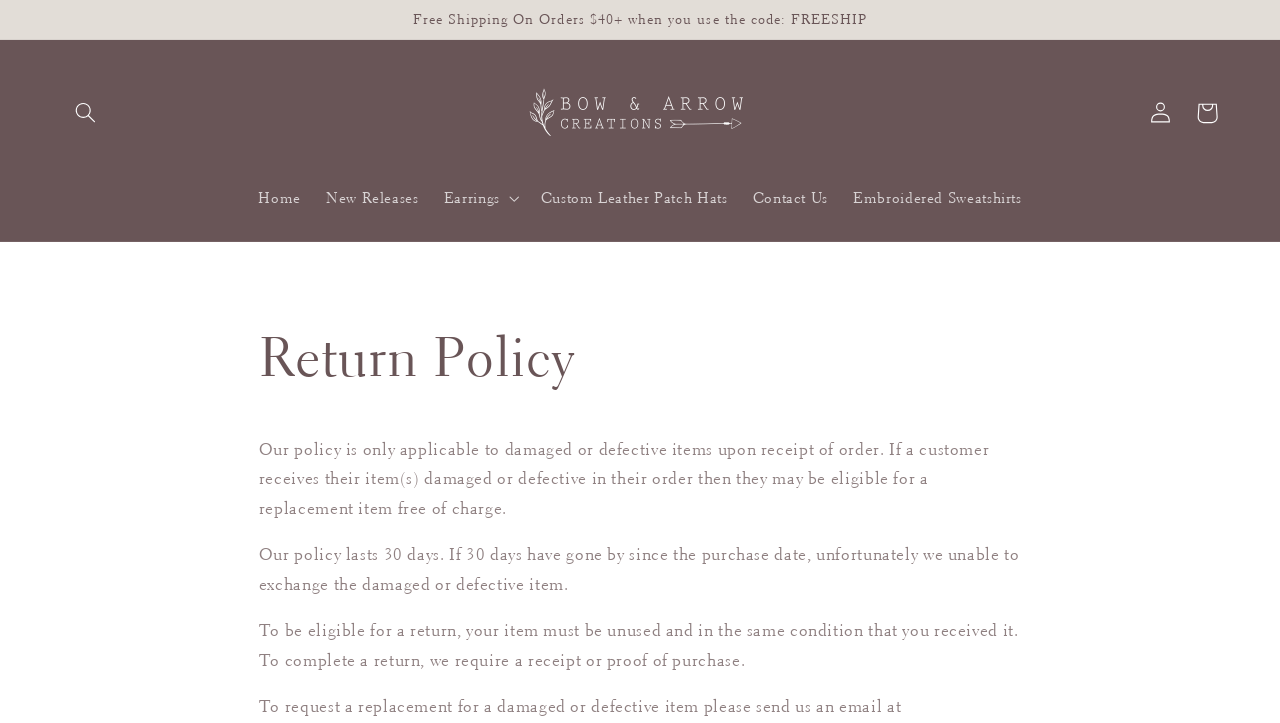Kindly determine the bounding box coordinates for the area that needs to be clicked to execute this instruction: "Go to home page".

[0.192, 0.244, 0.245, 0.305]